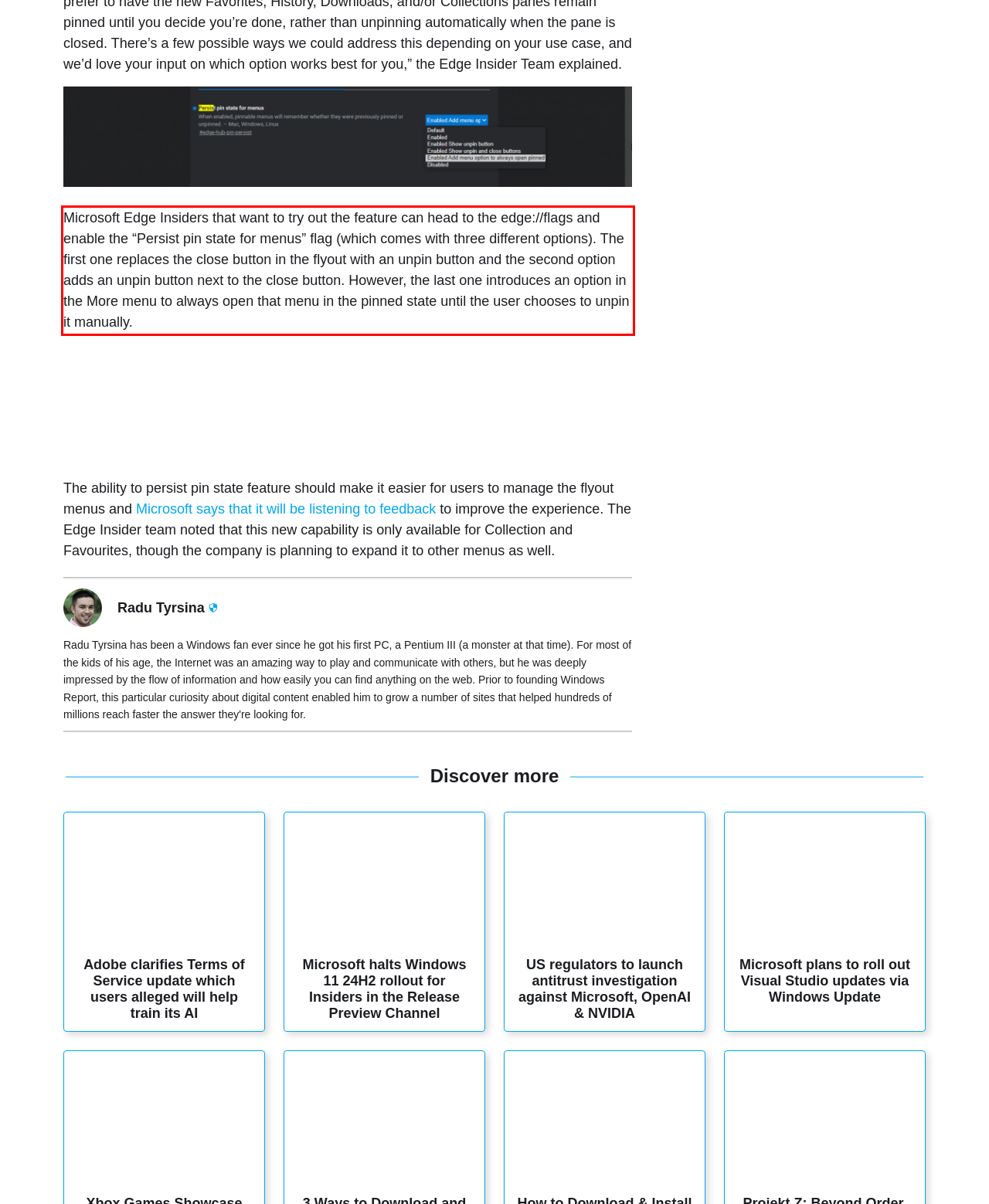Please perform OCR on the UI element surrounded by the red bounding box in the given webpage screenshot and extract its text content.

Microsoft Edge Insiders that want to try out the feature can head to the edge://flags and enable the “Persist pin state for menus” flag (which comes with three different options). The first one replaces the close button in the flyout with an unpin button and the second option adds an unpin button next to the close button. However, the last one introduces an option in the More menu to always open that menu in the pinned state until the user chooses to unpin it manually.